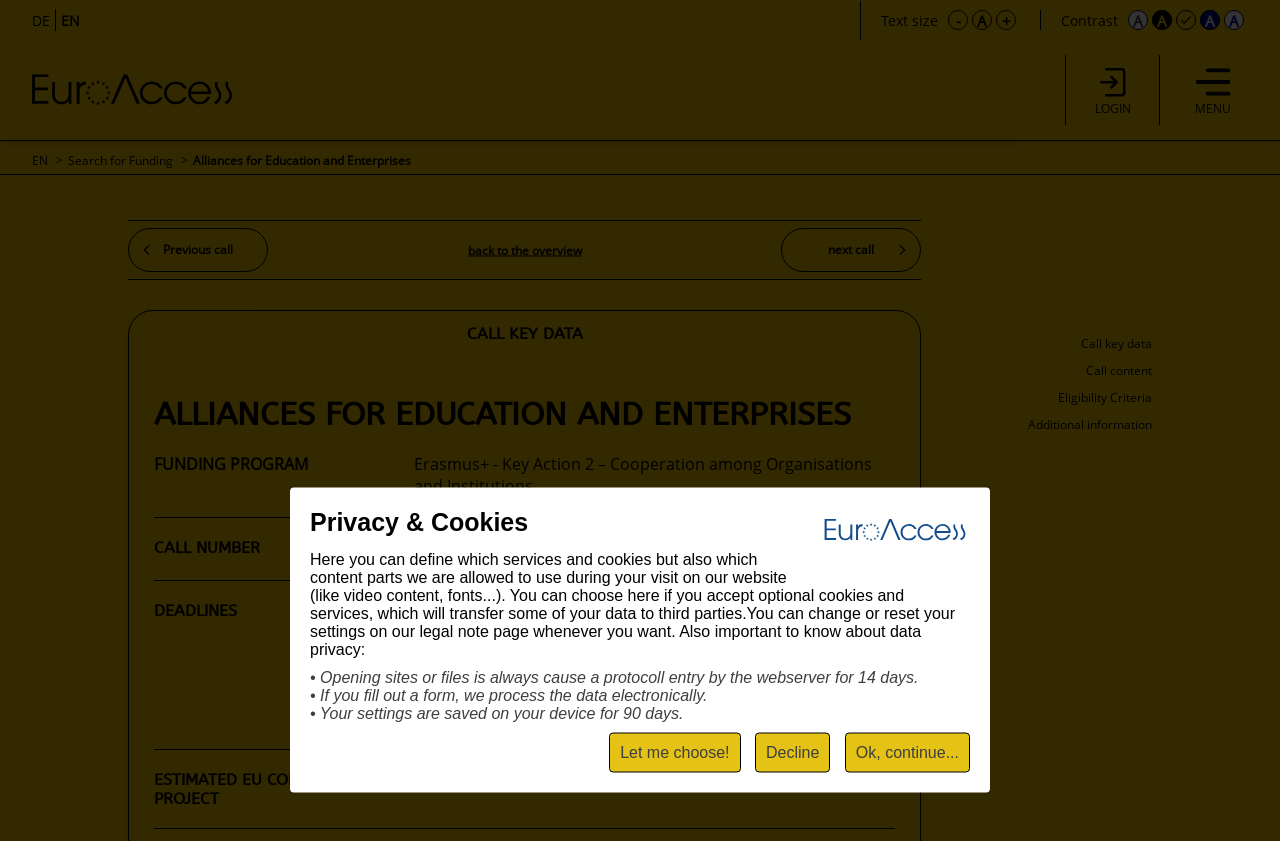Identify the bounding box coordinates of the area that should be clicked in order to complete the given instruction: "Search for Funding". The bounding box coordinates should be four float numbers between 0 and 1, i.e., [left, top, right, bottom].

[0.053, 0.181, 0.135, 0.201]